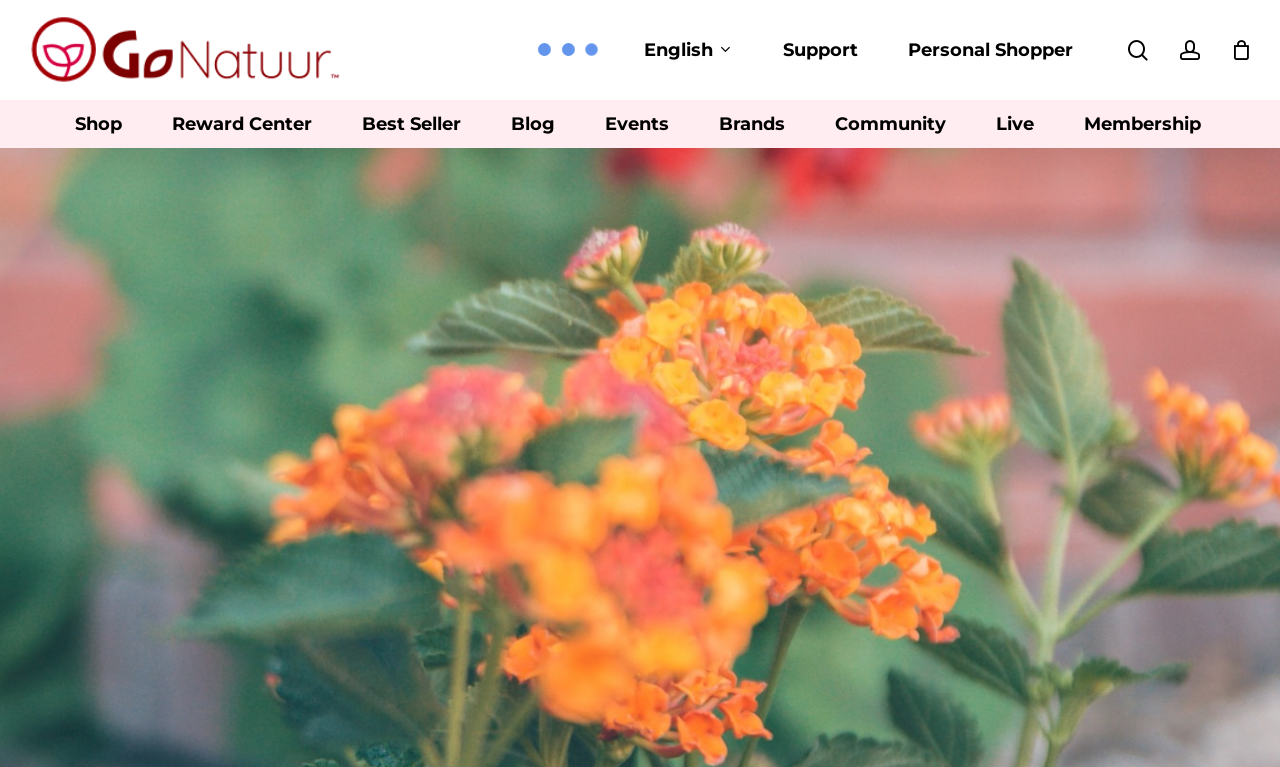What is the language of the website?
Please respond to the question thoroughly and include all relevant details.

The language of the website can be determined by the 'English' link located at the top-right corner of the webpage, indicating that the website is currently in English.